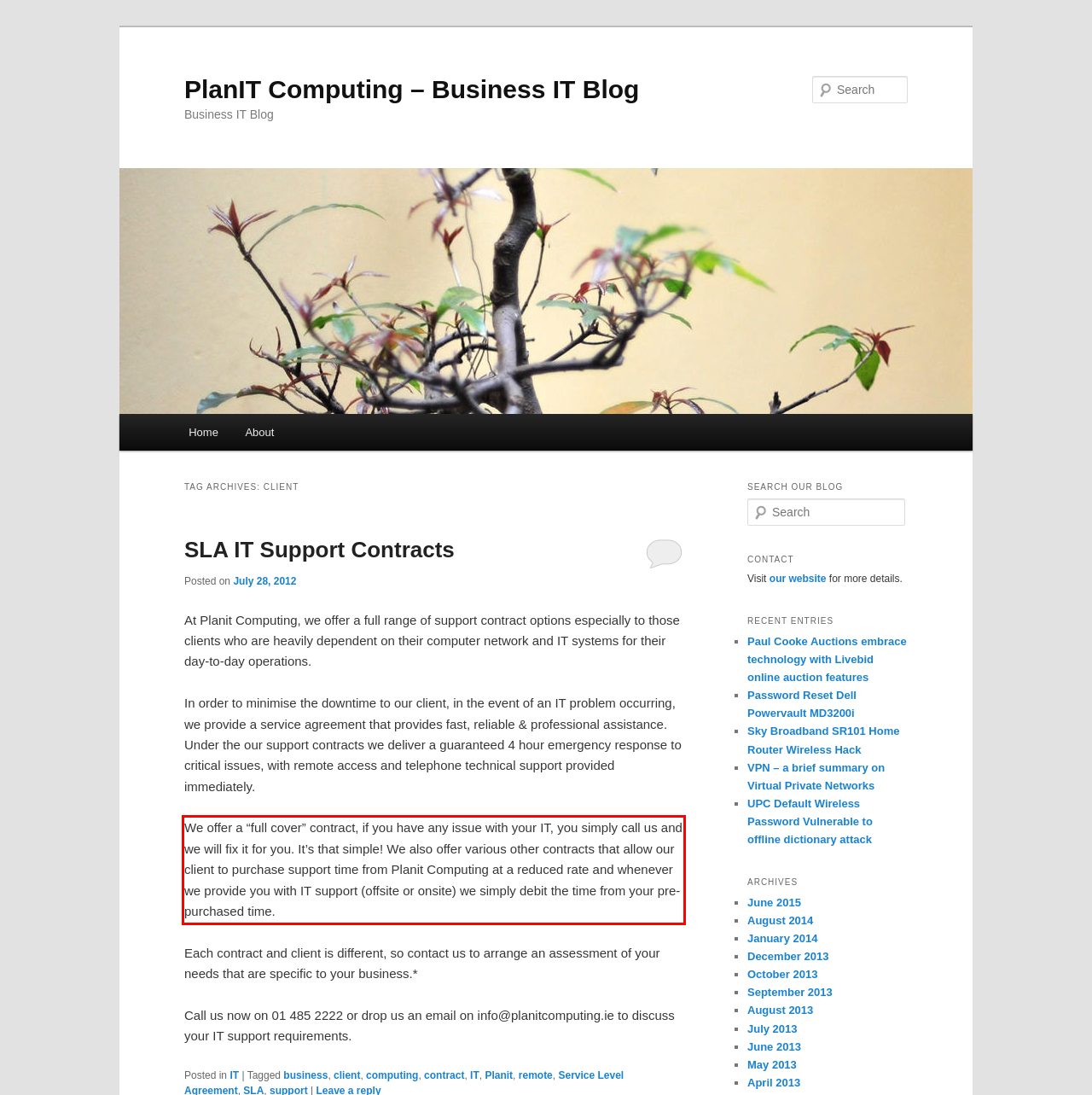Please look at the screenshot provided and find the red bounding box. Extract the text content contained within this bounding box.

We offer a “full cover” contract, if you have any issue with your IT, you simply call us and we will fix it for you. It’s that simple! We also offer various other contracts that allow our client to purchase support time from Planit Computing at a reduced rate and whenever we provide you with IT support (offsite or onsite) we simply debit the time from your pre-purchased time.